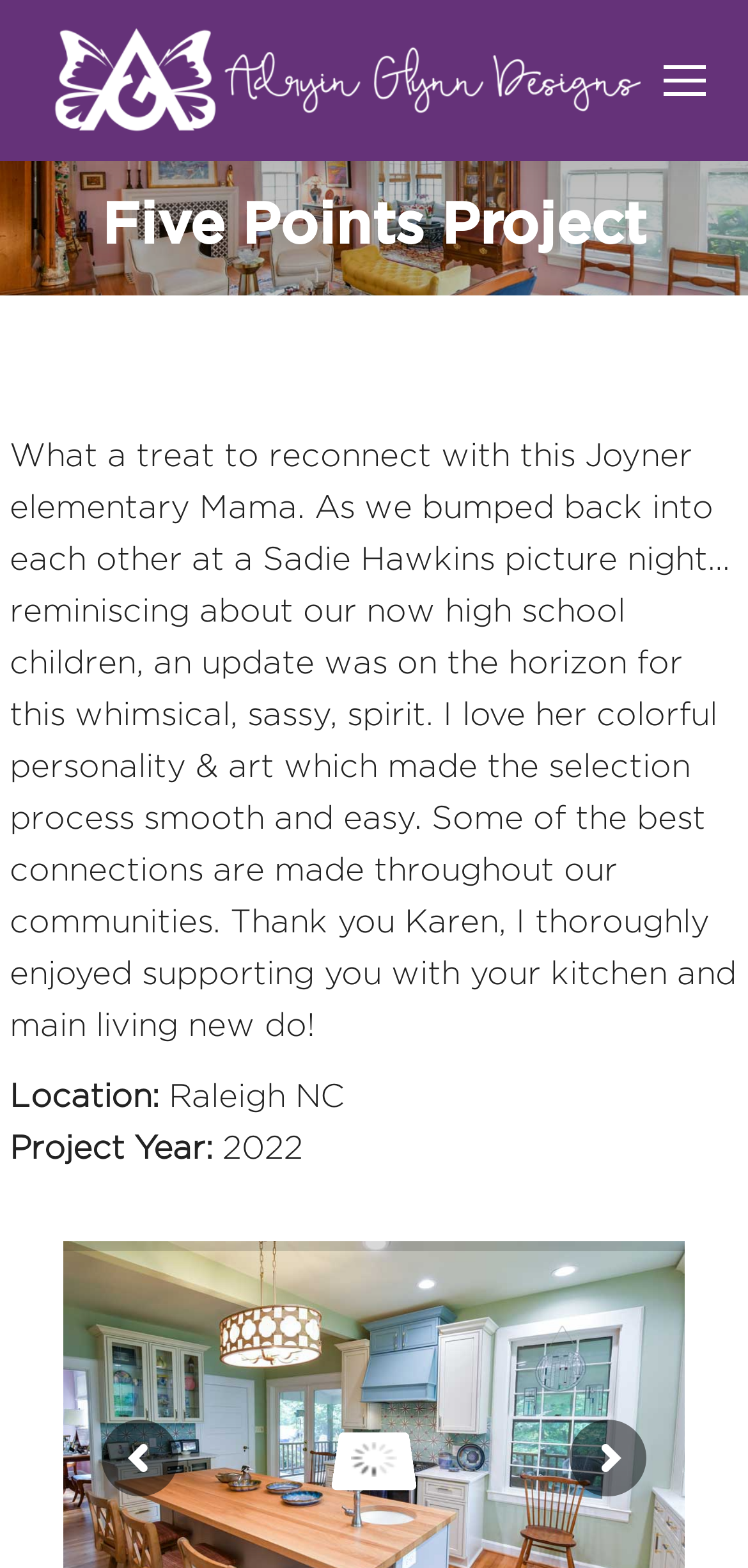What is the year of the project?
Observe the image and answer the question with a one-word or short phrase response.

2022